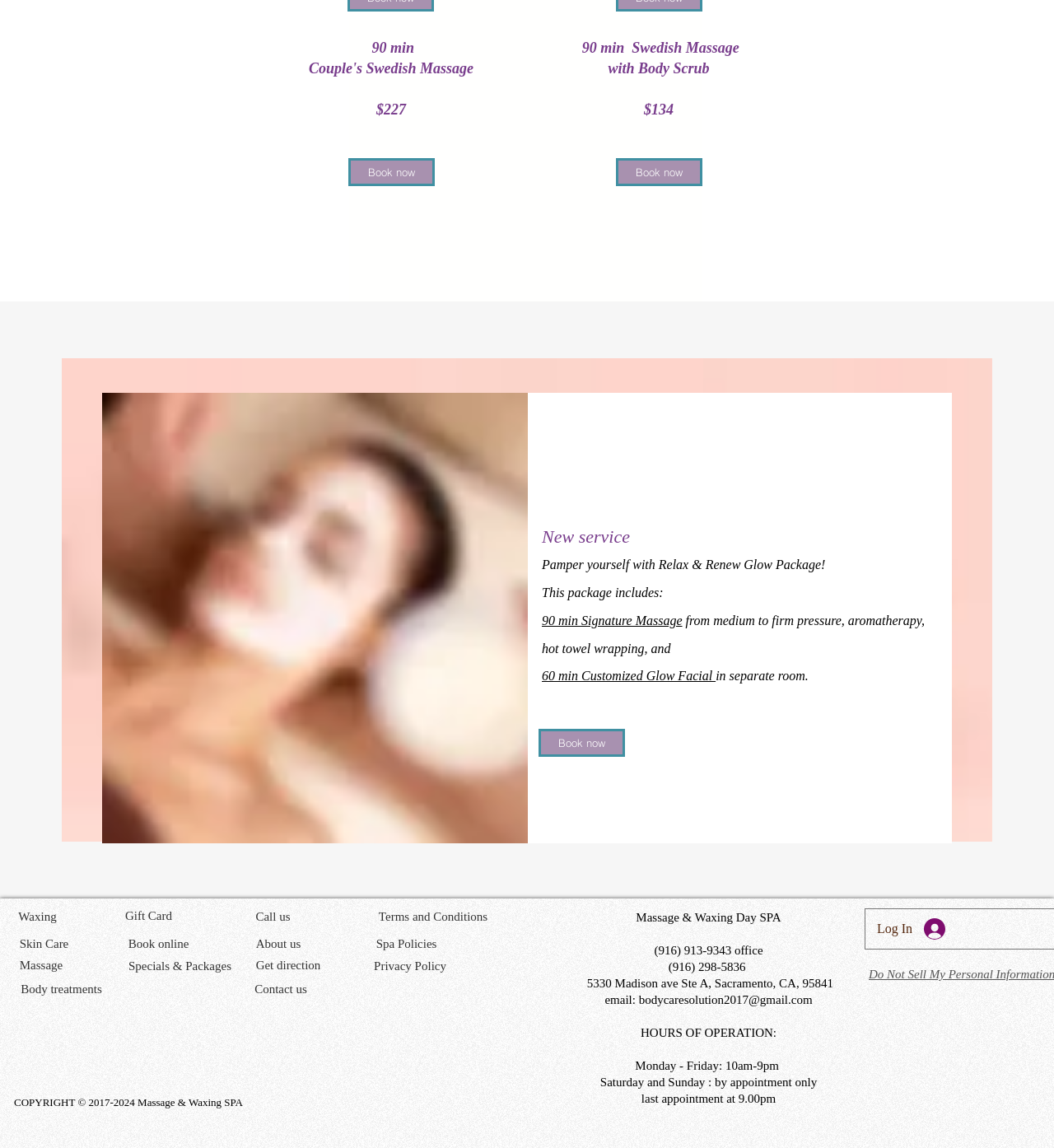Locate the bounding box coordinates of the clickable element to fulfill the following instruction: "Book a 90-minute Swedish massage with body scrub". Provide the coordinates as four float numbers between 0 and 1 in the format [left, top, right, bottom].

[0.537, 0.033, 0.713, 0.104]